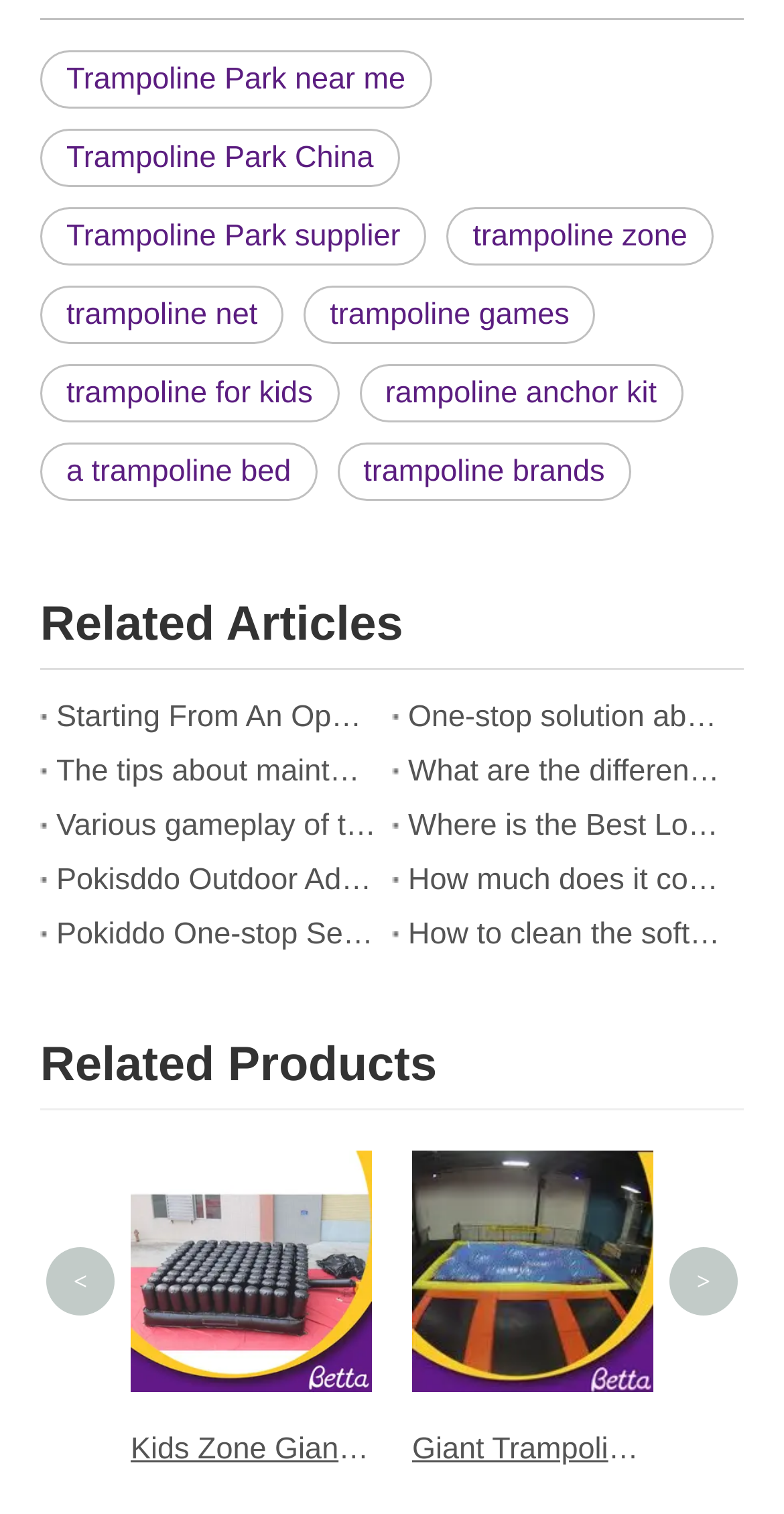Based on the element description: "alt="0_Home-Depot.jpg"", identify the bounding box coordinates for this UI element. The coordinates must be four float numbers between 0 and 1, listed as [left, top, right, bottom].

None